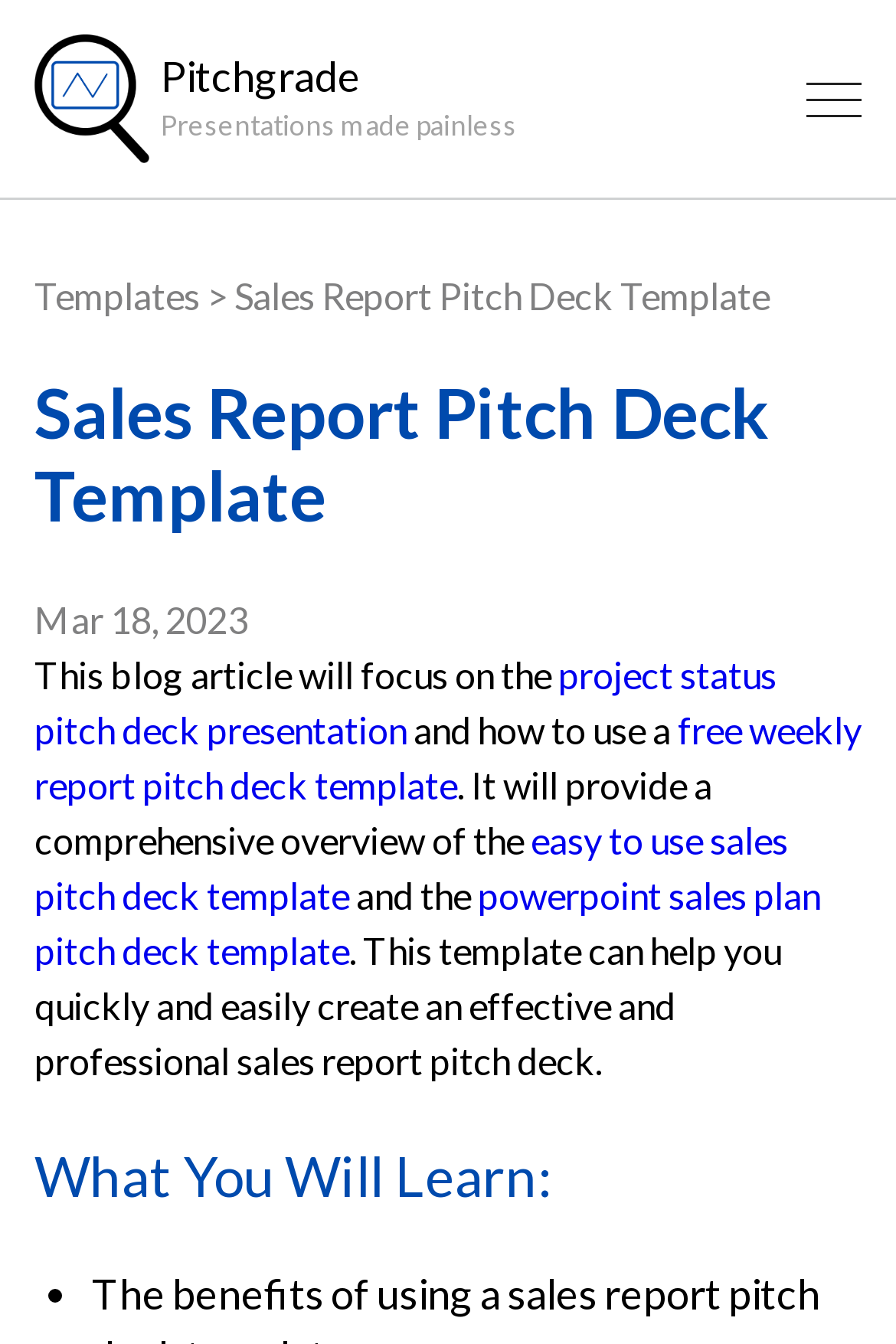Extract the top-level heading from the webpage and provide its text.

Sales Report Pitch Deck Template